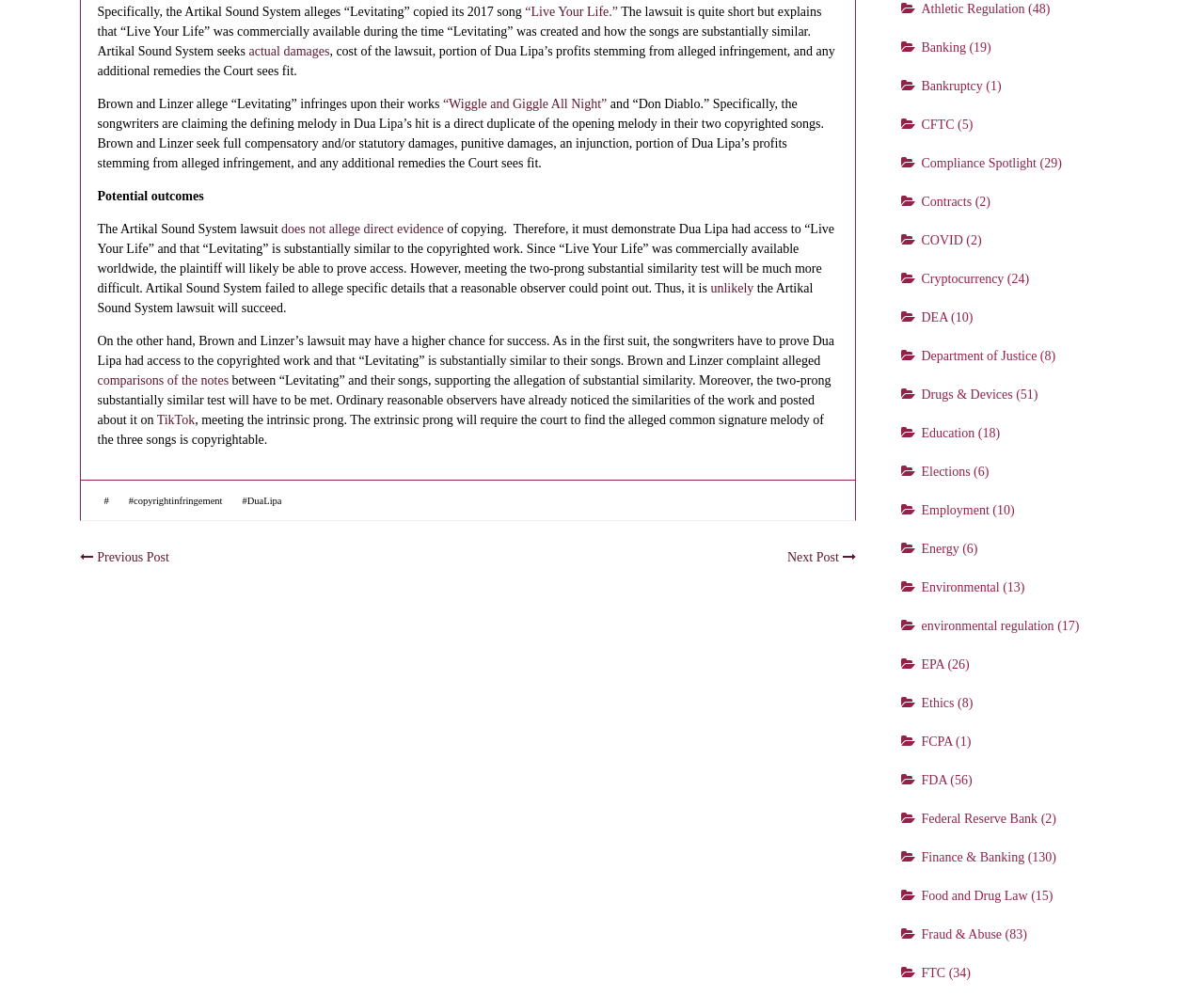Provide the bounding box coordinates of the HTML element this sentence describes: "“Wiggle and Giggle All Night”". The bounding box coordinates consist of four float numbers between 0 and 1, i.e., [left, top, right, bottom].

[0.368, 0.097, 0.504, 0.112]